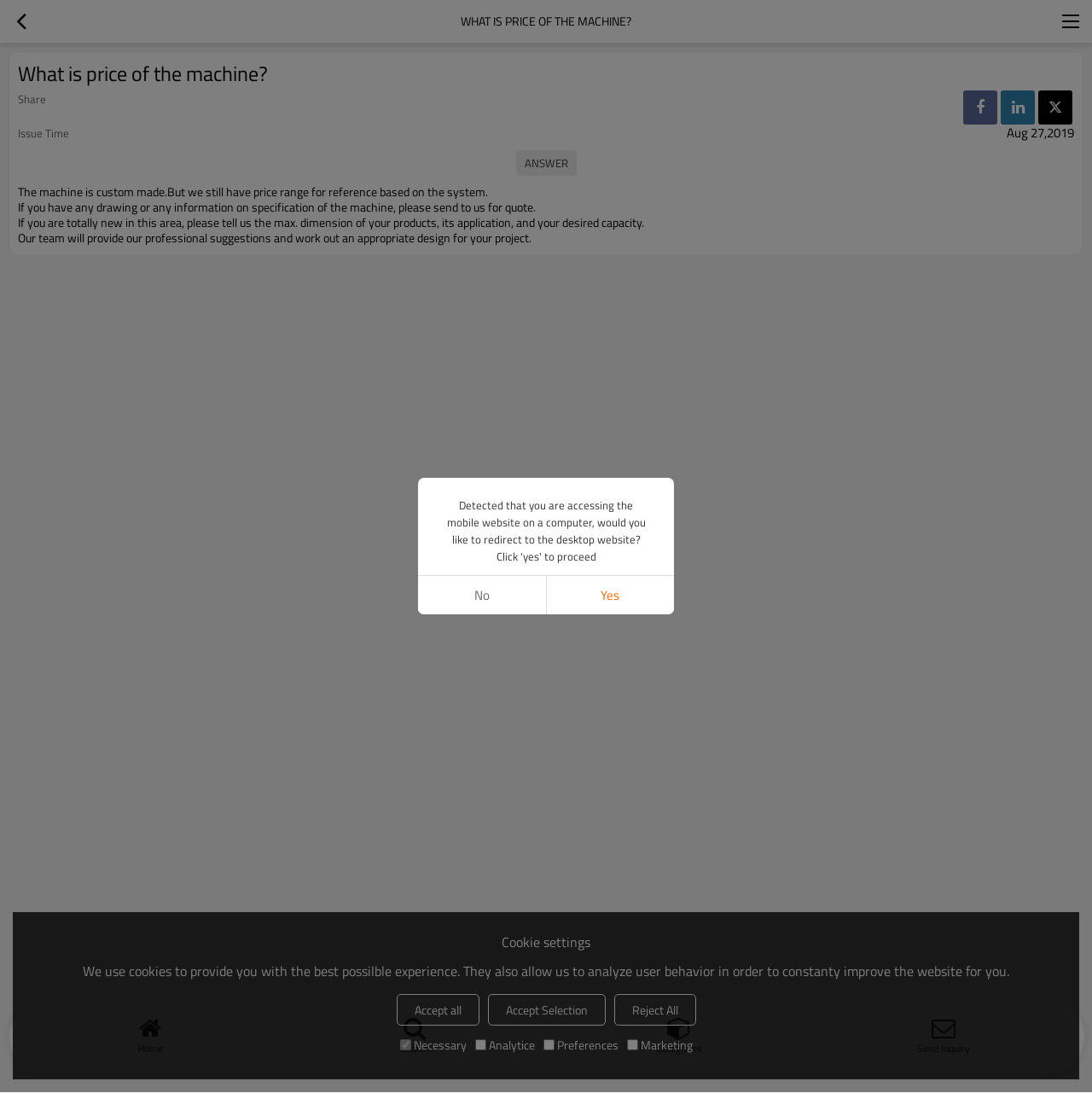Determine the bounding box for the HTML element described here: "title="Return"". The coordinates should be given as [left, top, right, bottom] with each number being a float between 0 and 1.

[0.0, 0.0, 0.039, 0.039]